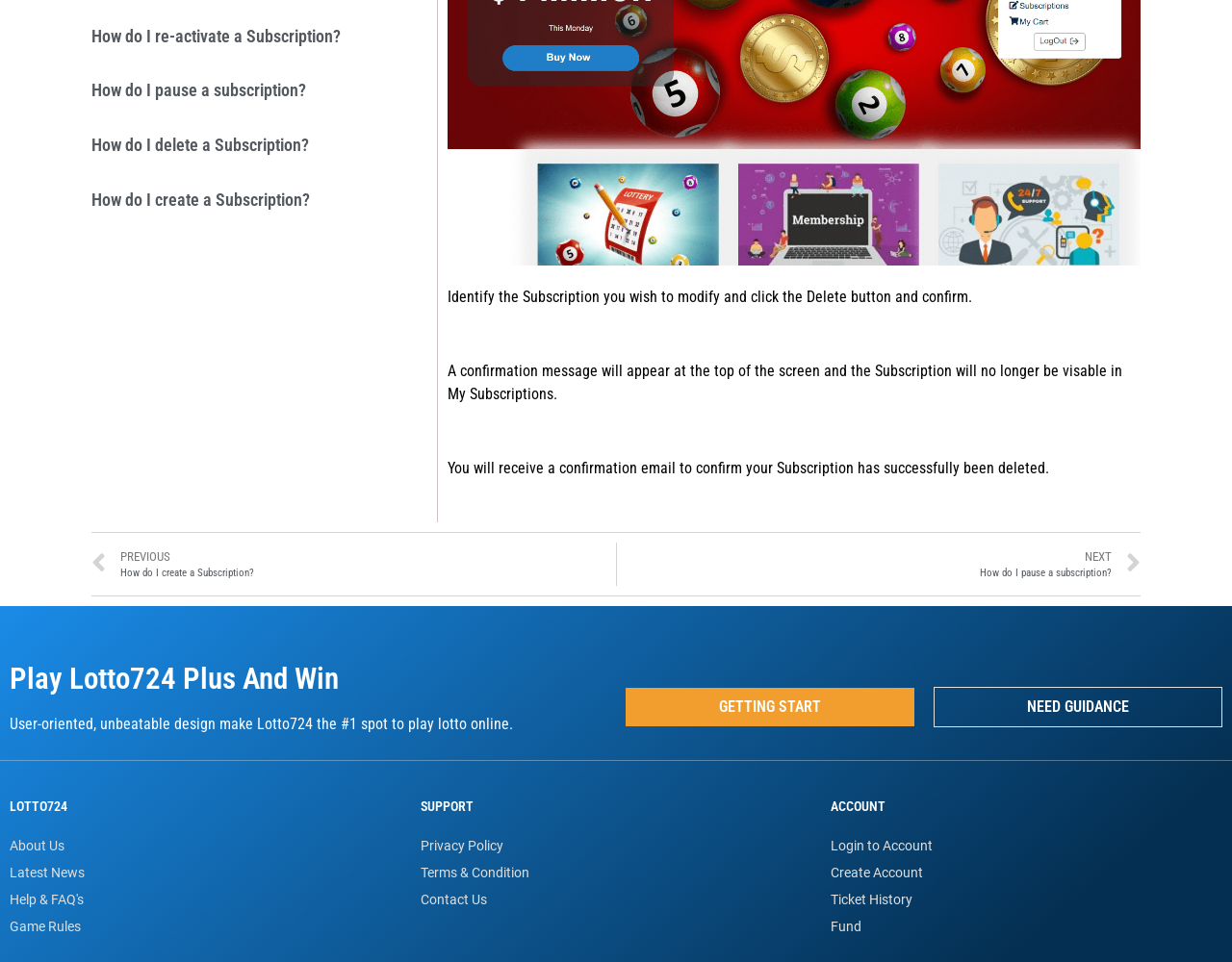Given the element description Fund, specify the bounding box coordinates of the corresponding UI element in the format (top-left x, top-left y, bottom-right x, bottom-right y). All values must be between 0 and 1.

[0.674, 0.949, 0.992, 0.977]